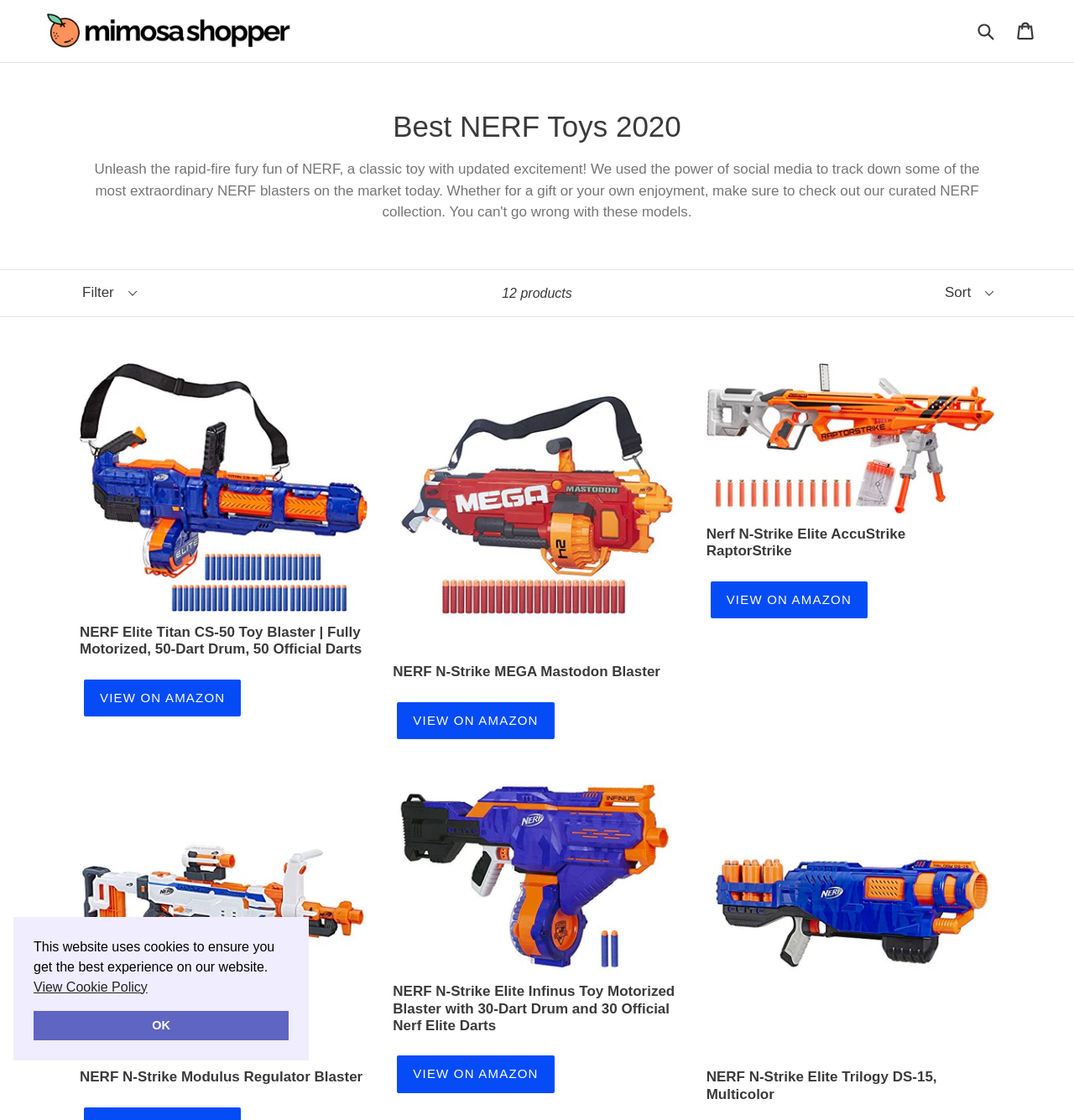Highlight the bounding box coordinates of the region I should click on to meet the following instruction: "Search for a product".

[0.906, 0.012, 0.949, 0.044]